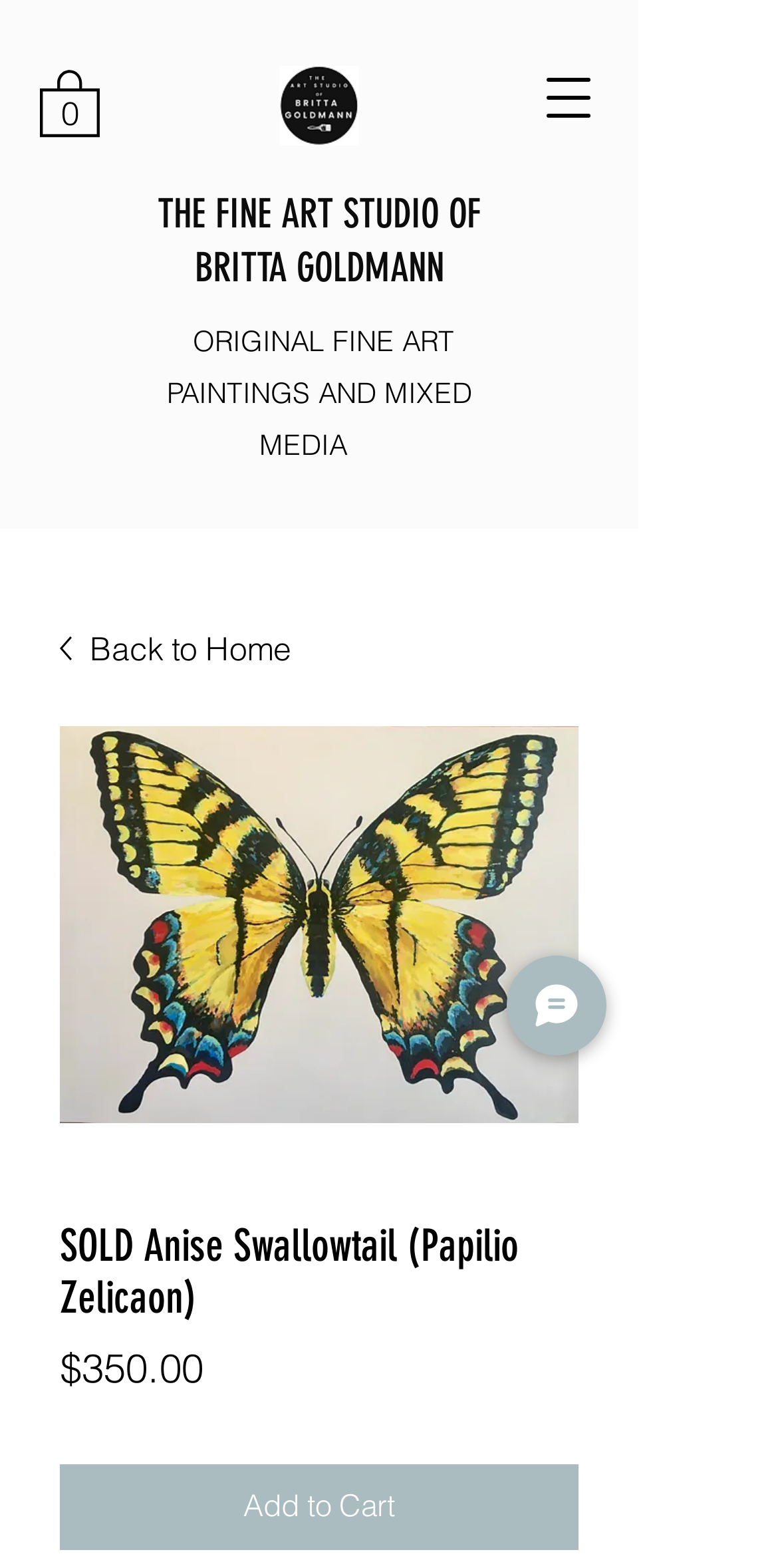Answer the following query concisely with a single word or phrase:
How many items are in the cart?

0